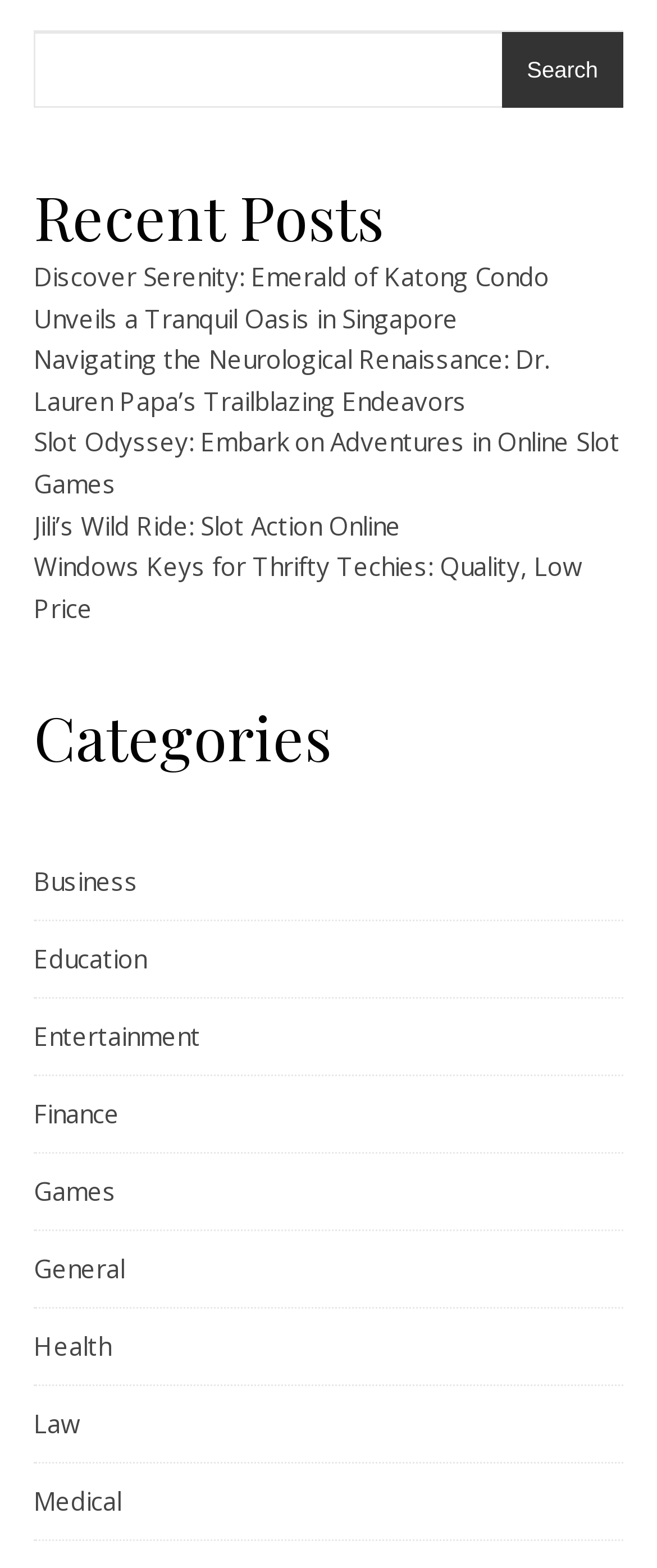How many categories are listed?
Please provide a comprehensive answer based on the details in the screenshot.

I counted the number of links under the 'Categories' heading, and there are 12 links, each representing a category.